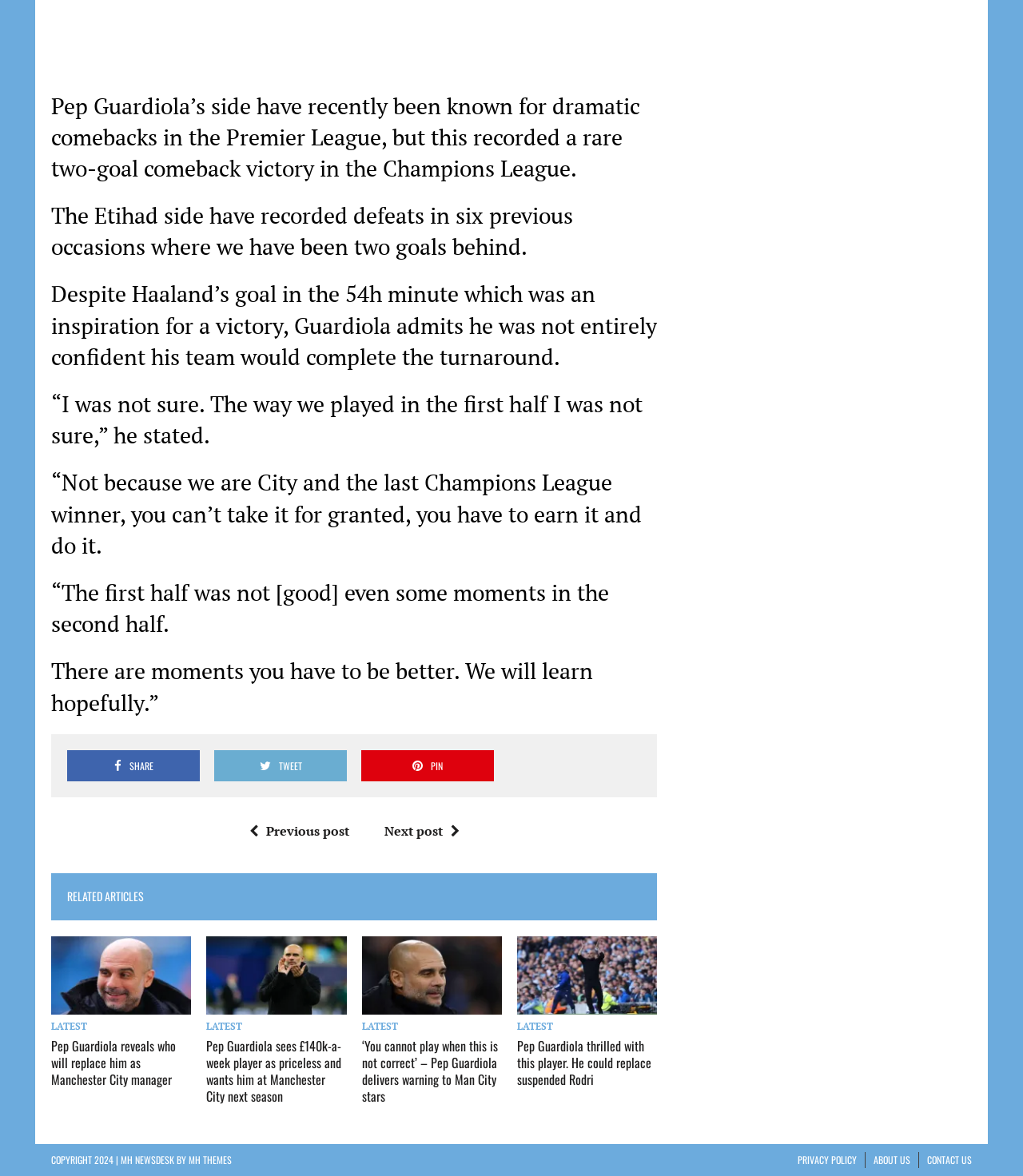Please identify the bounding box coordinates of the element's region that needs to be clicked to fulfill the following instruction: "Check the privacy policy". The bounding box coordinates should consist of four float numbers between 0 and 1, i.e., [left, top, right, bottom].

[0.78, 0.98, 0.838, 0.993]